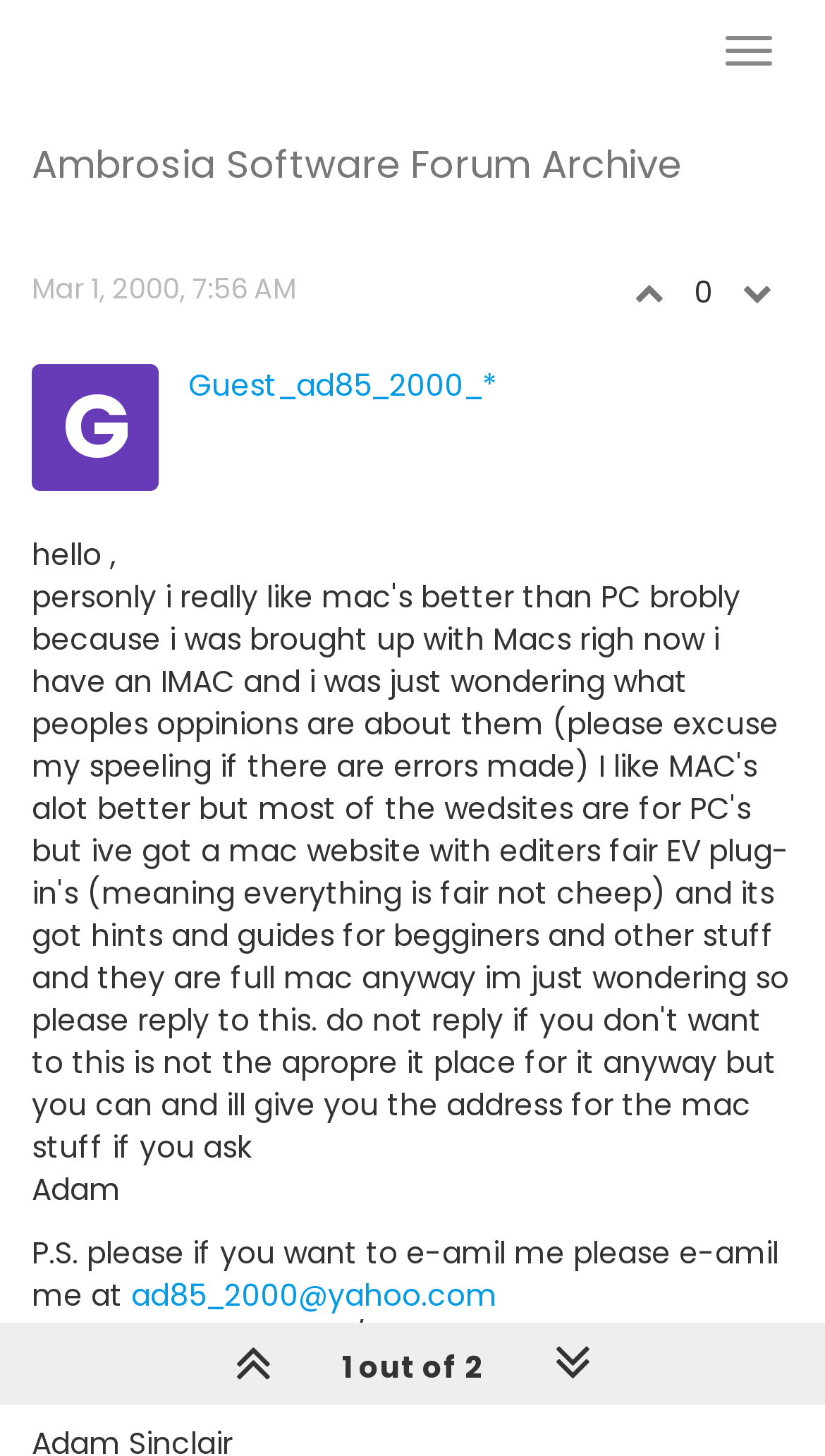Given the description: "ball bearing", determine the bounding box coordinates of the UI element. The coordinates should be formatted as four float numbers between 0 and 1, [left, top, right, bottom].

None